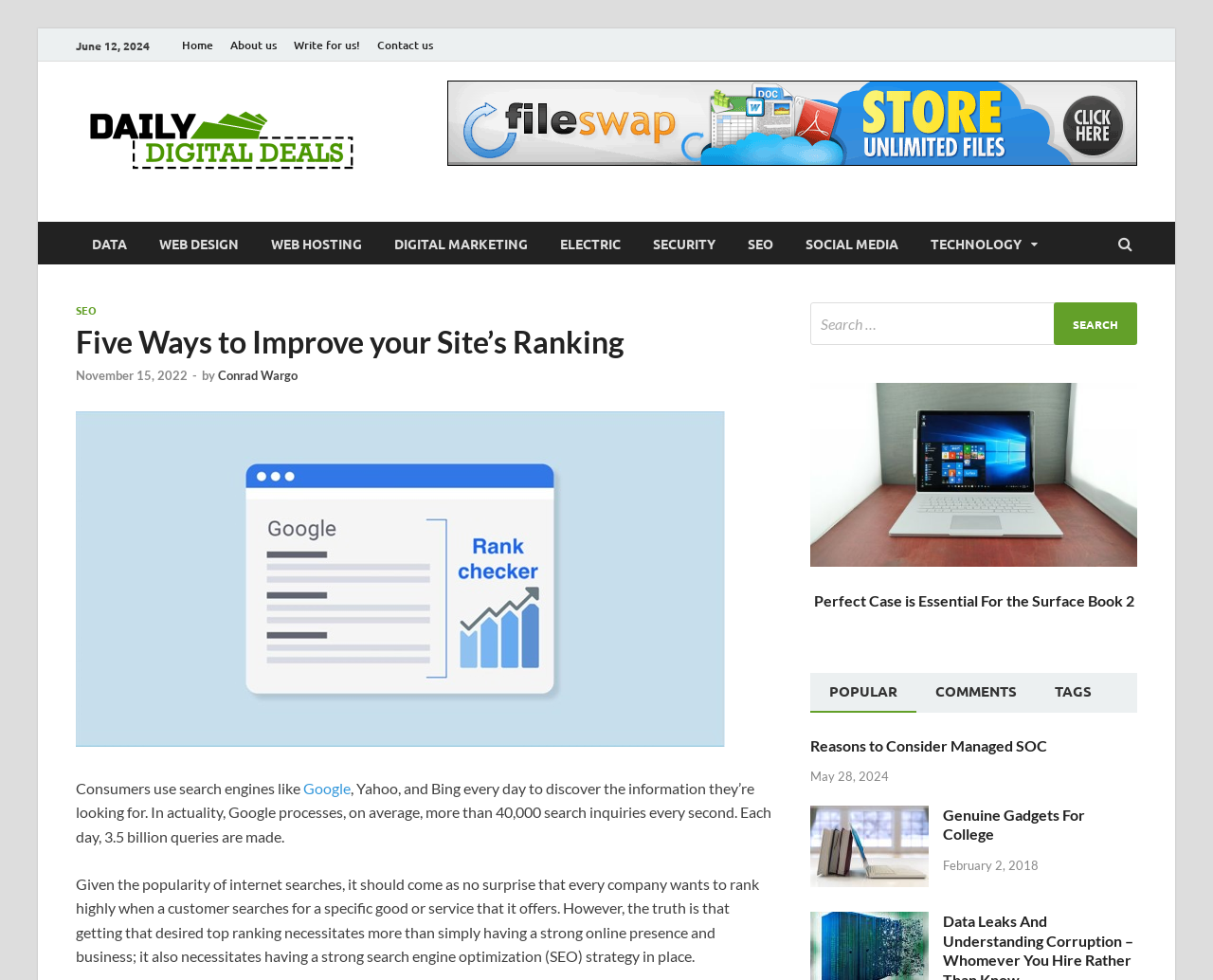Extract the heading text from the webpage.

Five Ways to Improve your Site’s Ranking